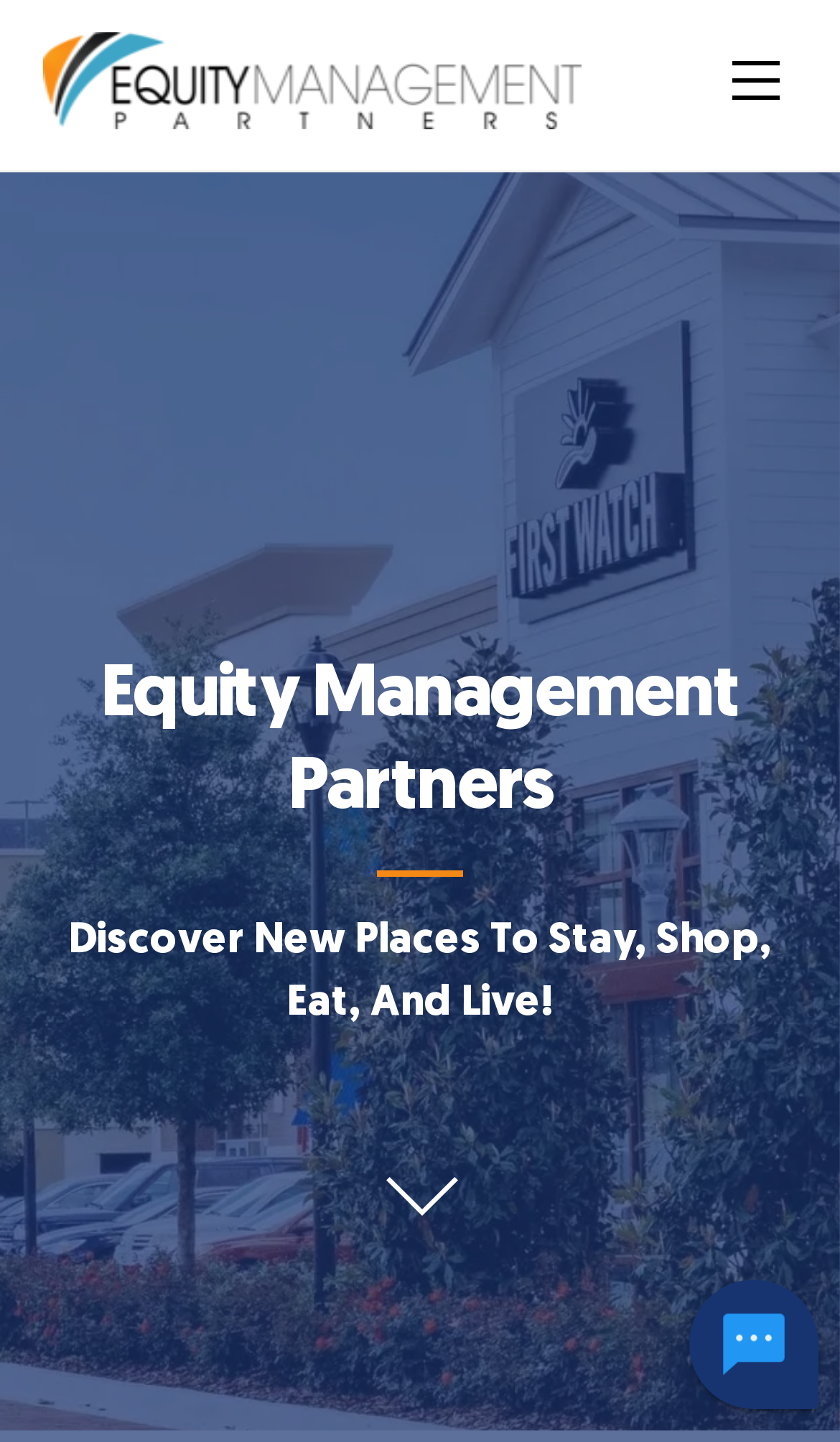Locate the UI element described by Menu in the provided webpage screenshot. Return the bounding box coordinates in the format (top-left x, top-left y, bottom-right x, bottom-right y), ensuring all values are between 0 and 1.

[0.847, 0.011, 0.95, 0.07]